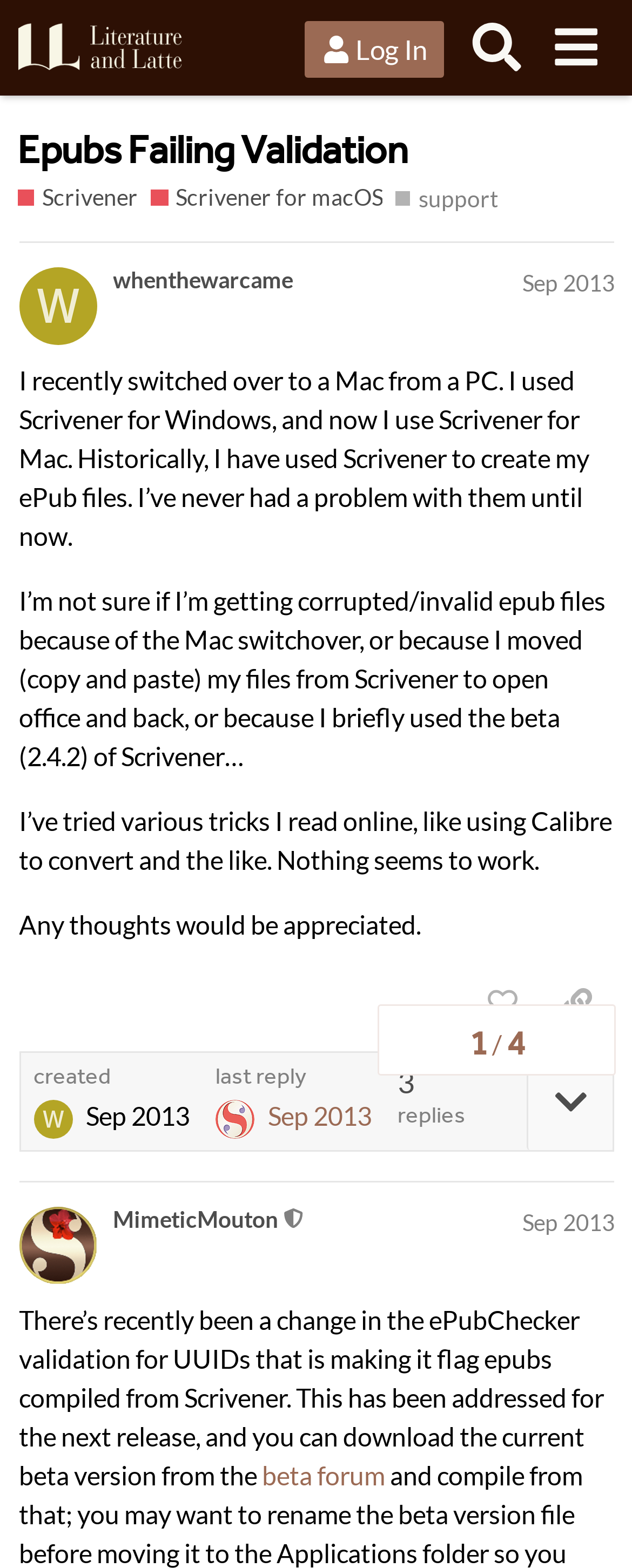Show the bounding box coordinates of the region that should be clicked to follow the instruction: "View the topic progress."

[0.597, 0.64, 0.974, 0.686]